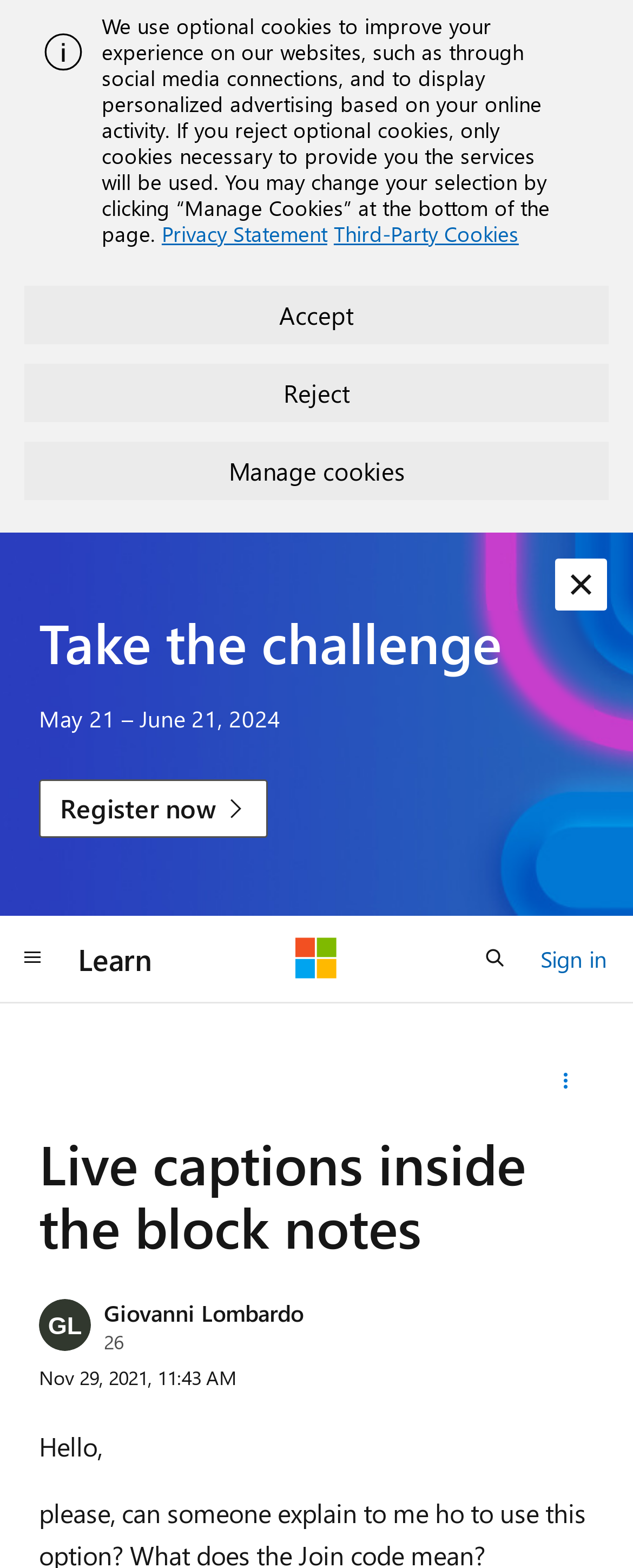What is the purpose of the 'Register now' button?
Based on the image, please offer an in-depth response to the question.

I found the answer by looking at the link element that mentions 'Register now' which is likely related to the challenge mentioned in the heading 'Take the challenge', and the purpose of this button is to allow users to register for the challenge.